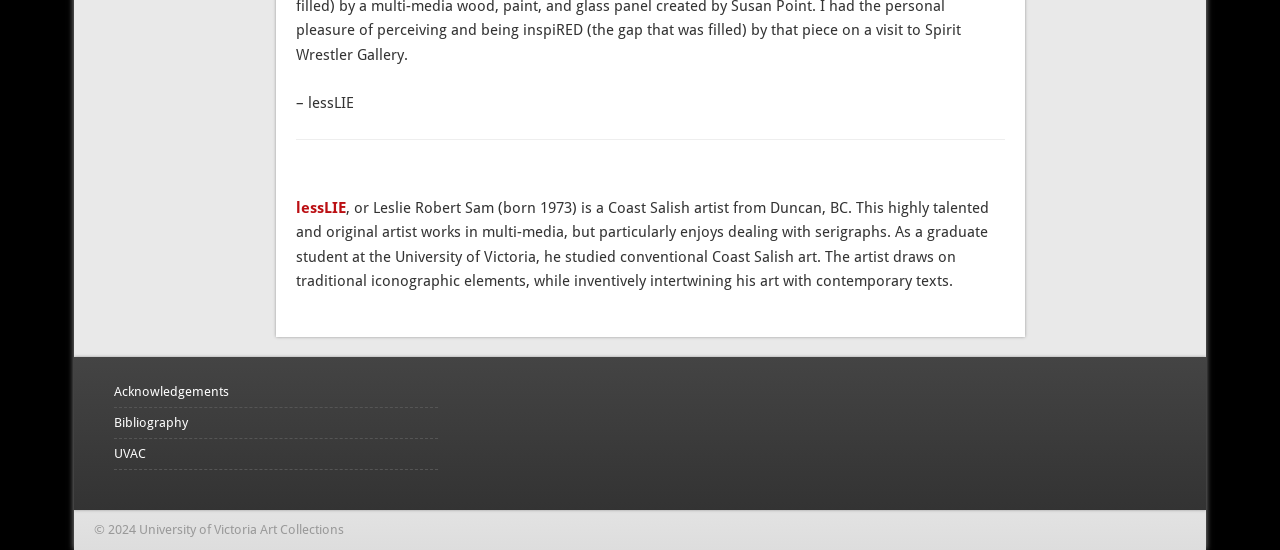Give the bounding box coordinates for the element described by: "Acknowledgements".

[0.089, 0.699, 0.179, 0.726]